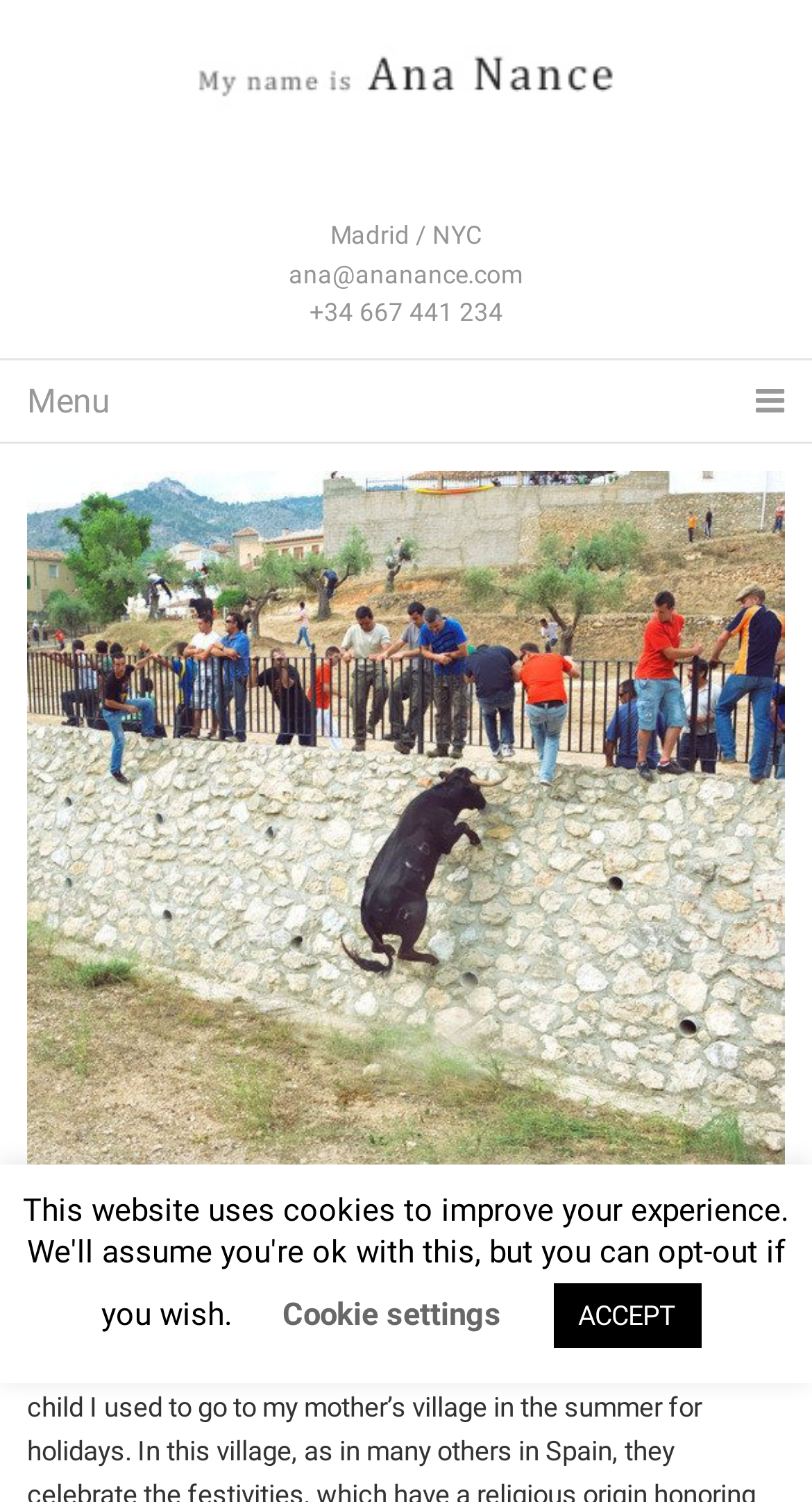From the webpage screenshot, predict the bounding box coordinates (top-left x, top-left y, bottom-right x, bottom-right y) for the UI element described here: ana@ananance.com

[0.355, 0.173, 0.645, 0.192]